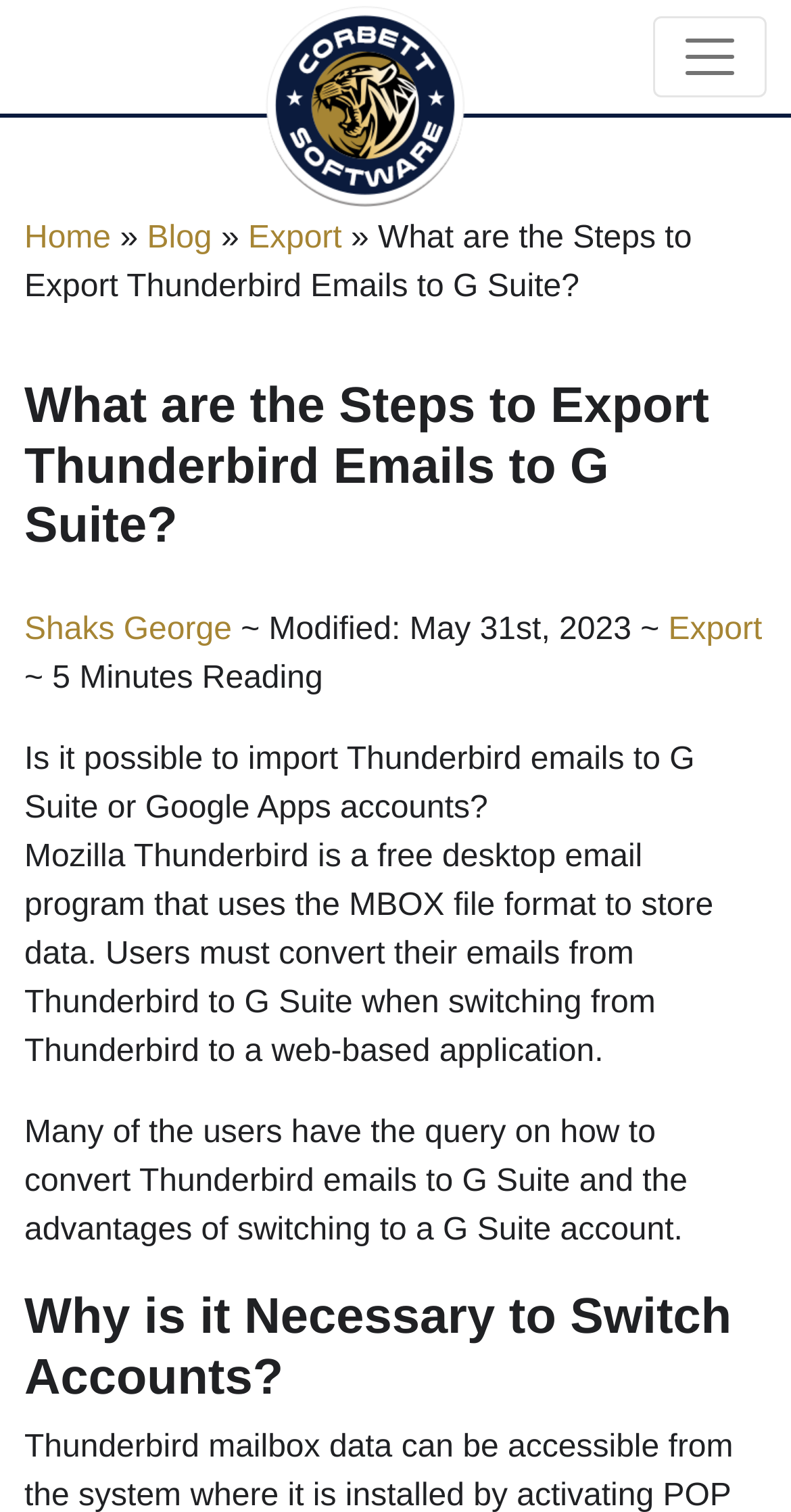Who is the author of the article?
Carefully analyze the image and provide a thorough answer to the question.

The webpage mentions 'Shaks George' as the author of the article, which is indicated by the link element with the text 'Shaks George'.